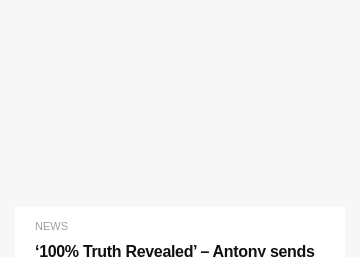Who is the footballer mentioned in the article?
Use the image to answer the question with a single word or phrase.

Antony